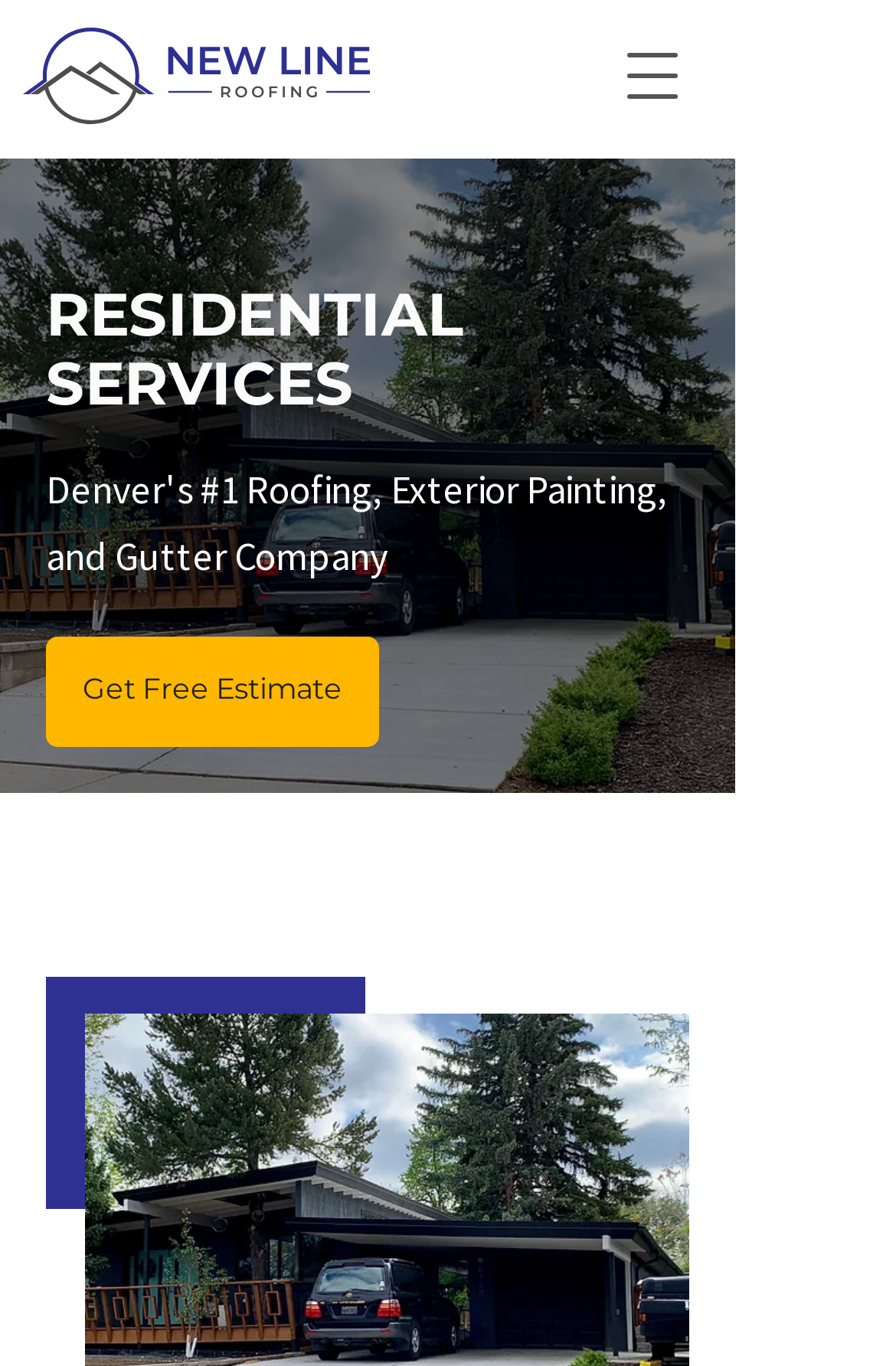Given the element description "Click here", identify the bounding box of the corresponding UI element.

None